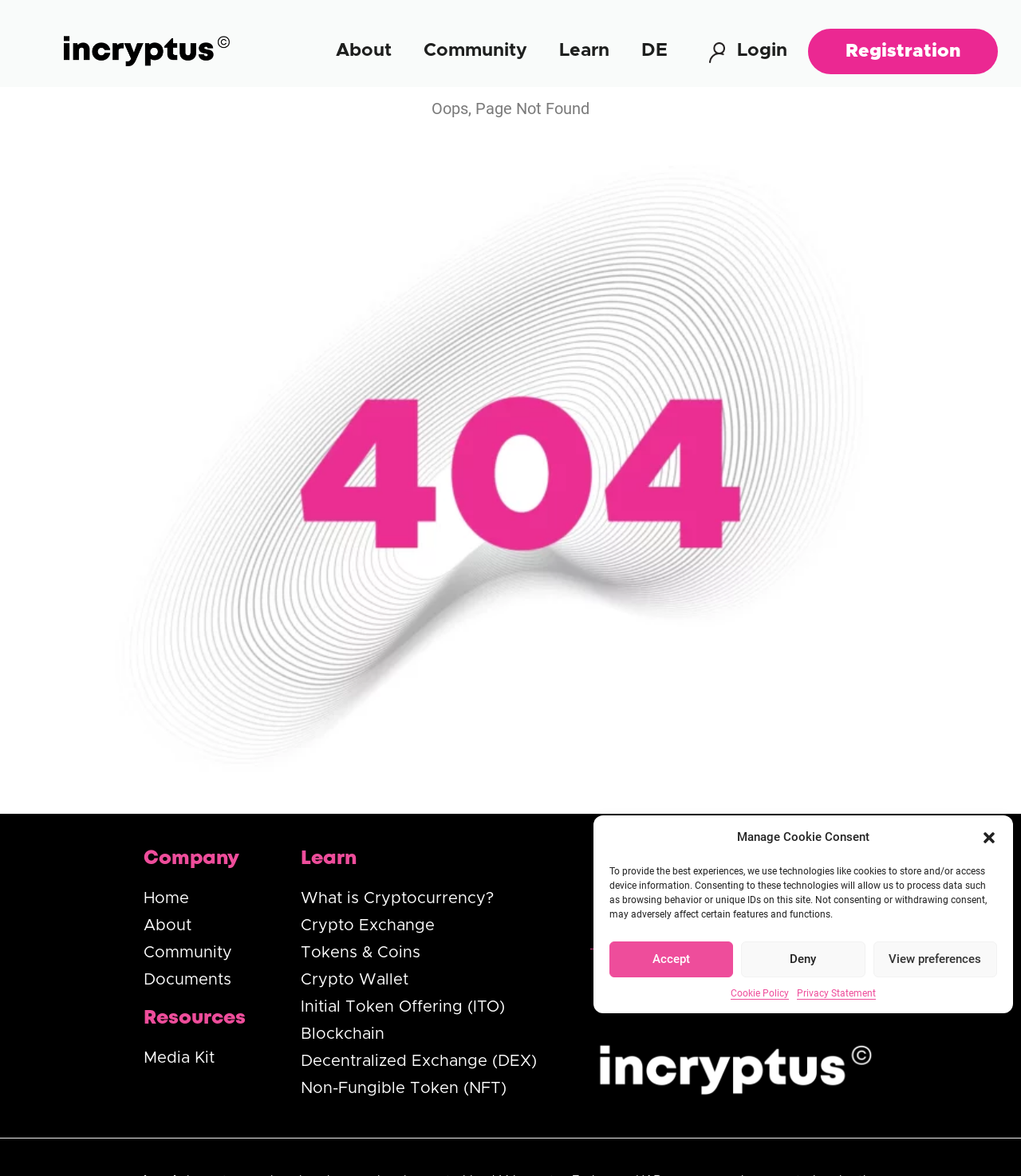Explain the webpage in detail.

This webpage is a "Page not found" error page from Incryptus, a cryptocurrency-related website. At the top, there is a dialog box for managing cookie consent, which includes a description of how the website uses technologies like cookies to store and access device information. The dialog box has buttons to accept, deny, or view preferences, as well as links to the cookie policy and privacy statement.

Below the dialog box, there is a navigation menu with links to "About", "Community", "Learn", and "DE" (likely a language option). Next to the navigation menu, there is a figure element, possibly a logo or icon.

On the left side of the page, there is a prominent heading "Login" with a link to log in, and a button to register. Below this, there is a large error message "Oops, Page Not Found" and an image with the text "Error 404".

On the right side of the page, there are three sections with headings: "Company", "Resources", and "Learn". Each section has several links to related pages, such as "Home", "About", "Community", "Documents", "Media Kit", and various cryptocurrency-related topics like "What is Cryptocurrency?", "Crypto Exchange", and "Blockchain".

At the bottom of the page, there are social media links to Facebook, Instagram, Twitter, YouTube, LinkedIn, and TikTok.